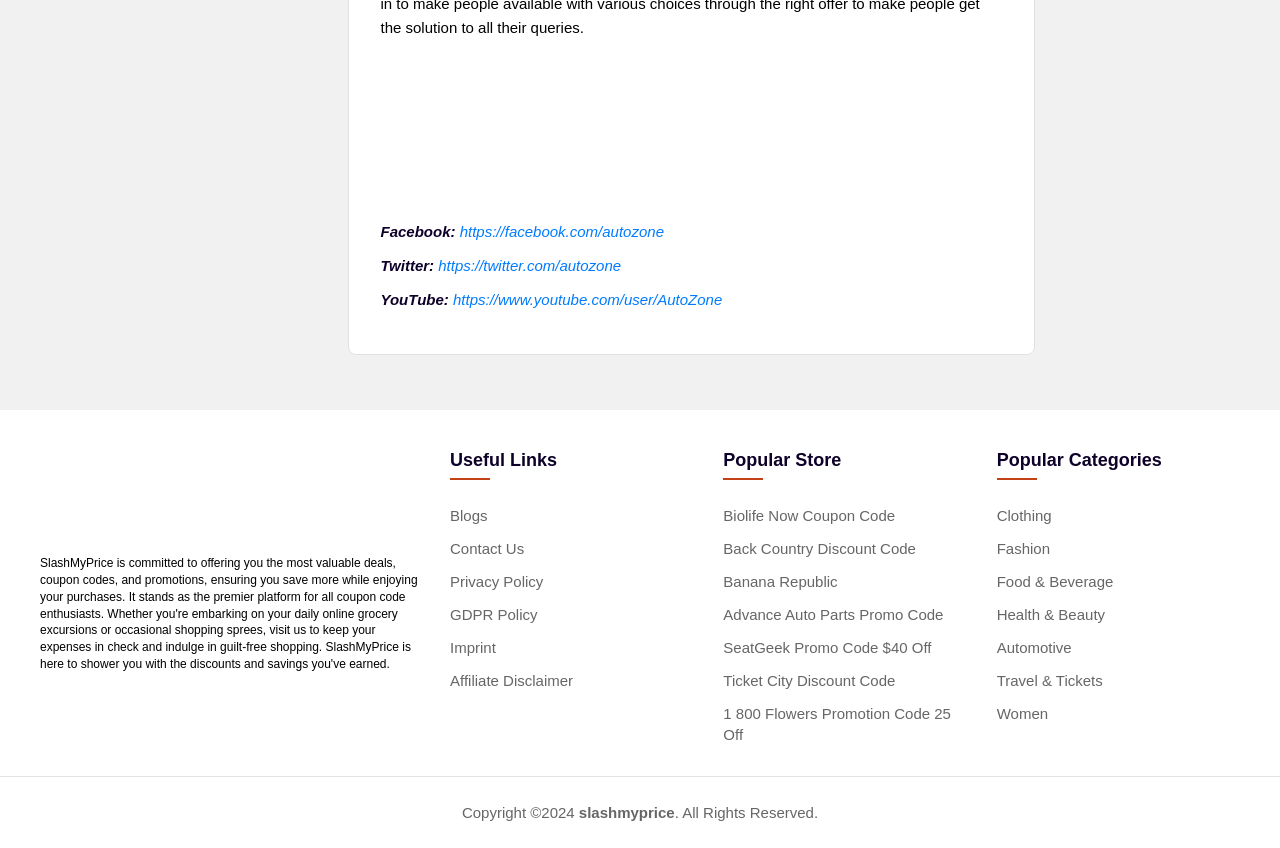What is the copyright year mentioned at the bottom of the page?
Based on the visual information, provide a detailed and comprehensive answer.

I found the copyright year mentioned at the bottom of the page by looking at the StaticText element with the text 'Copyright ©2024'. This suggests that the copyright year is 2024.